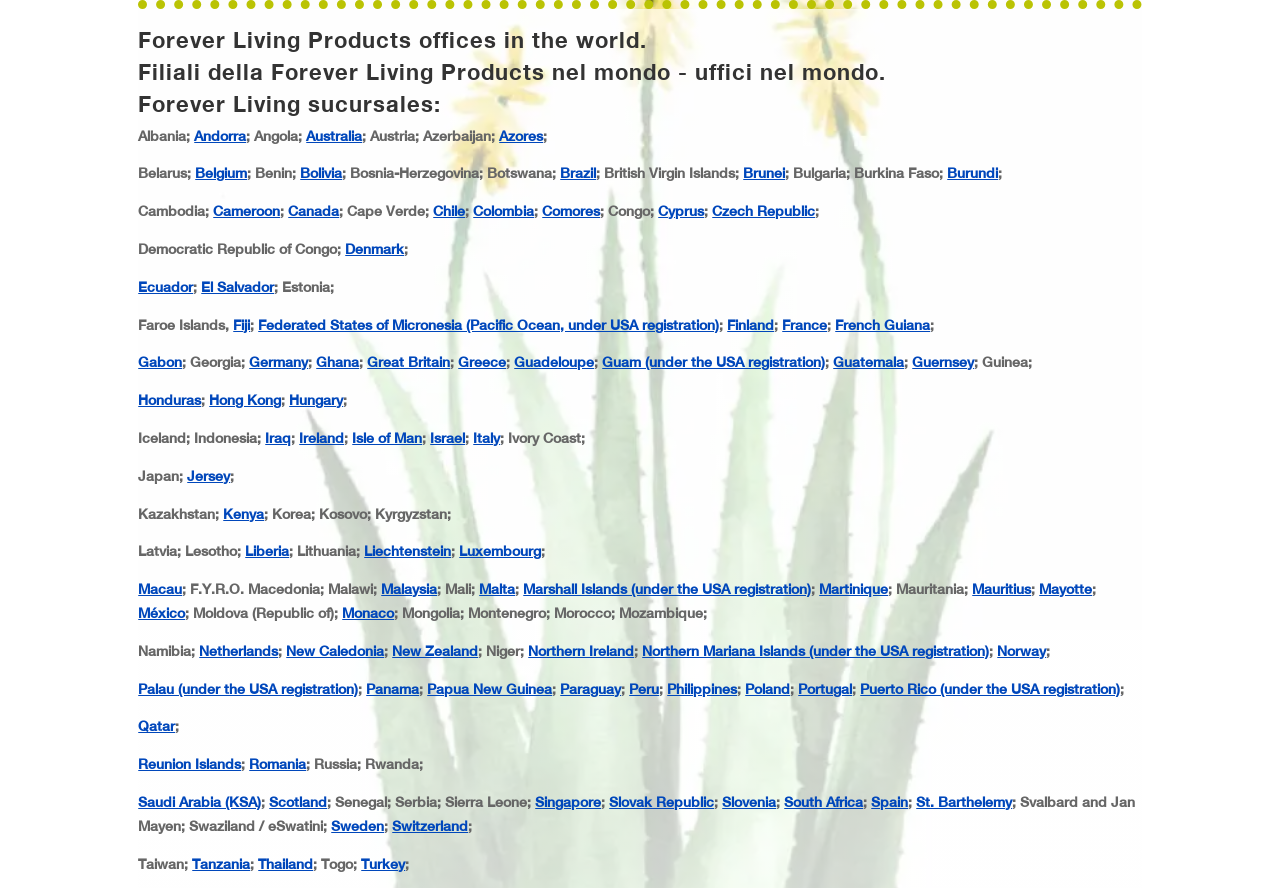How many regions are listed under France?
Using the image as a reference, give an elaborate response to the question.

I found two links related to France: 'France' and 'French Guiana'. This suggests that there are two regions listed under France.